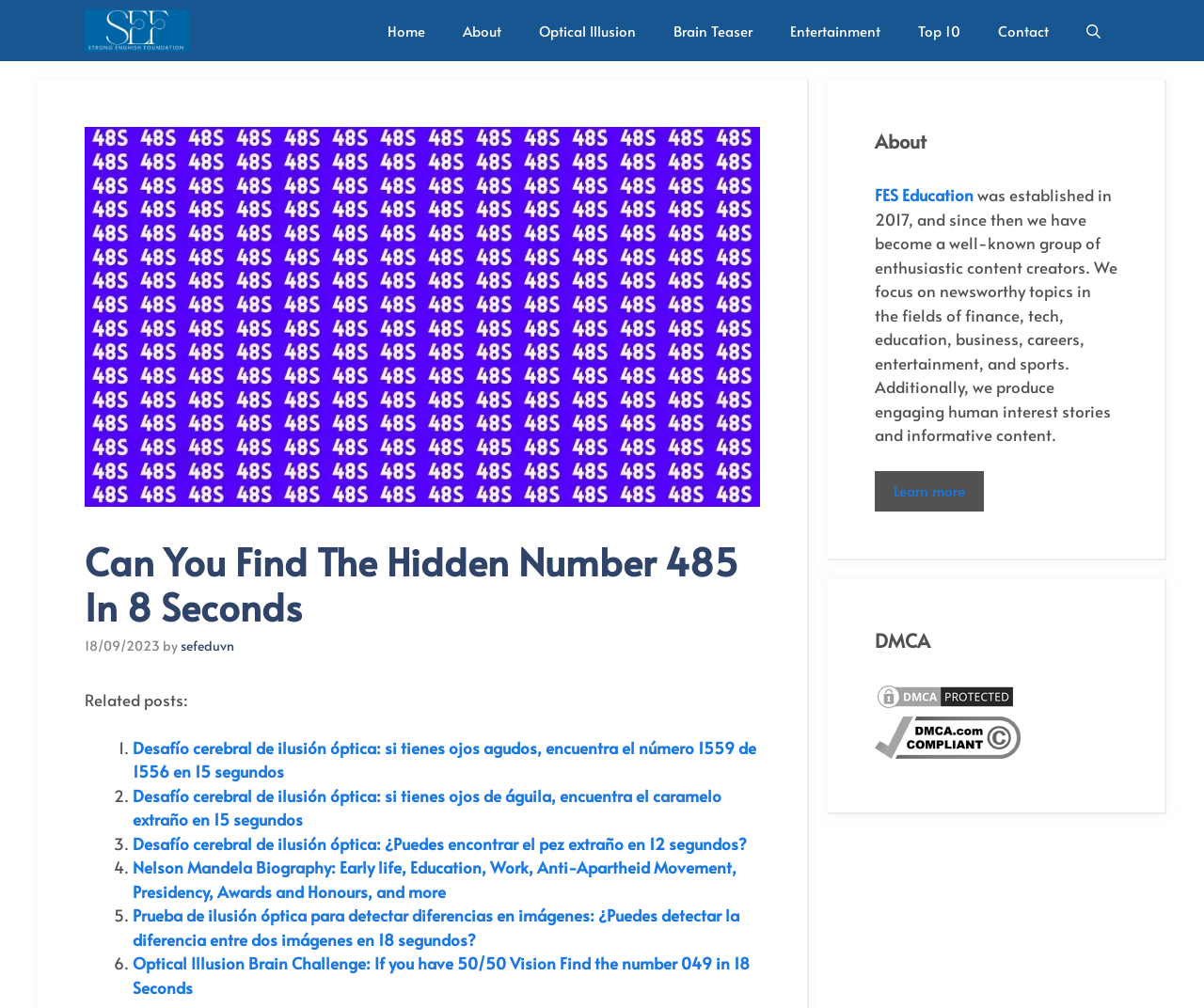What is the name of the website?
We need a detailed and exhaustive answer to the question. Please elaborate.

The name of the website can be found in the navigation section at the top of the webpage, where it says 'FES Education'.